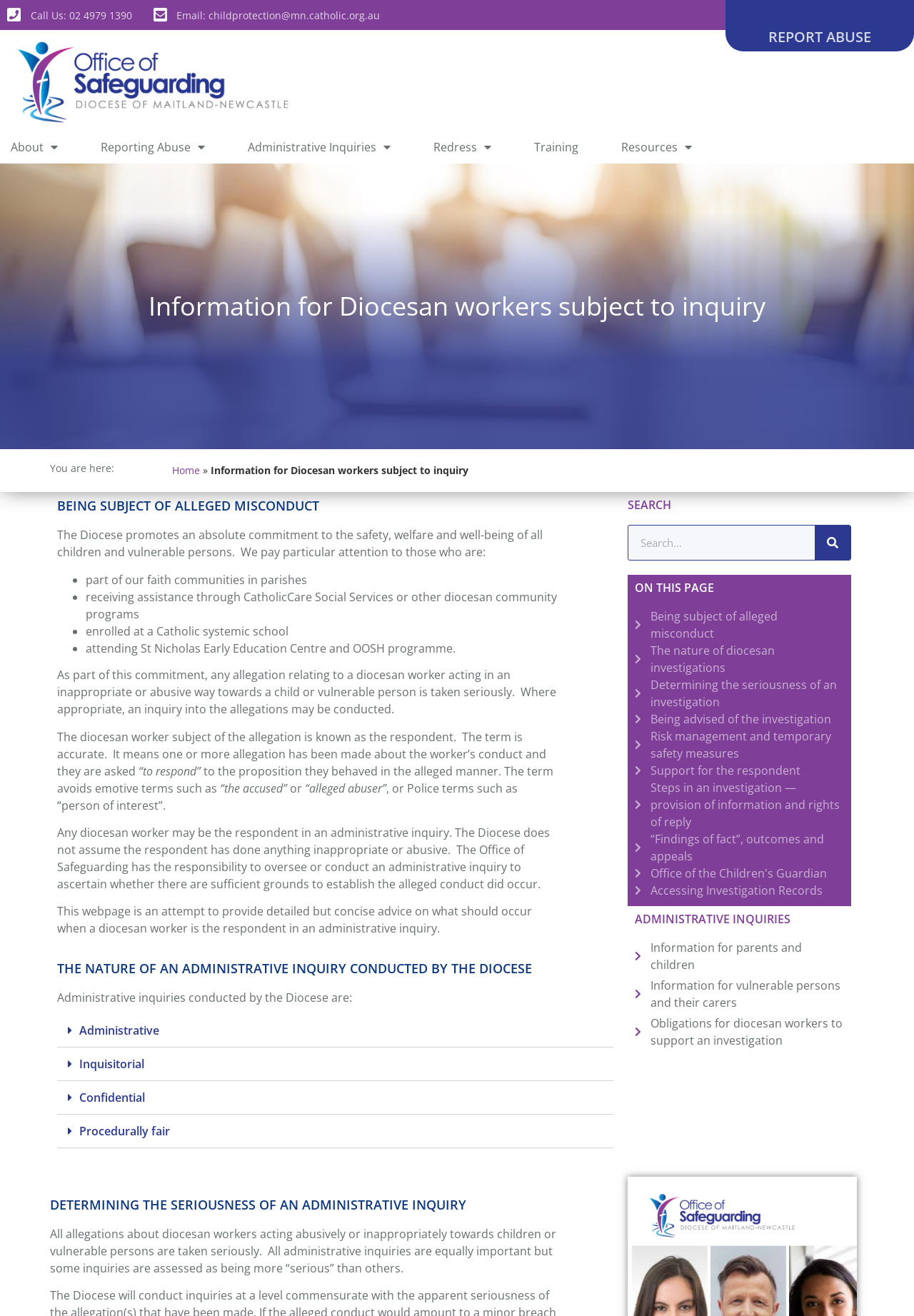Please provide a short answer using a single word or phrase for the question:
What are the types of administrative inquiries conducted by the Diocese?

Administrative, Inquisitorial, Confidential, Procedurally fair